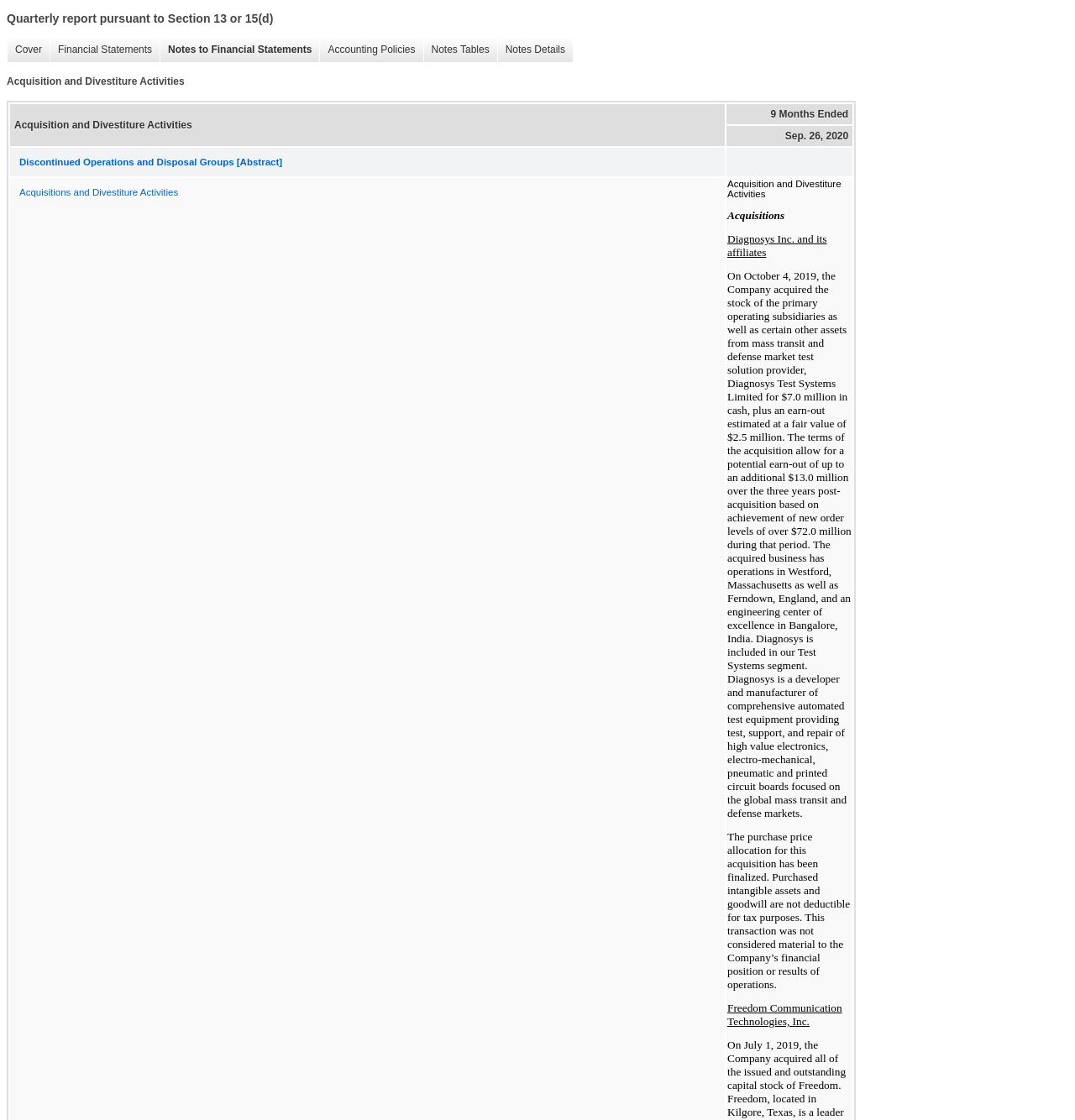How many columns are in the 'Acquisition and Divestiture Activities' table? Please answer the question using a single word or phrase based on the image.

2